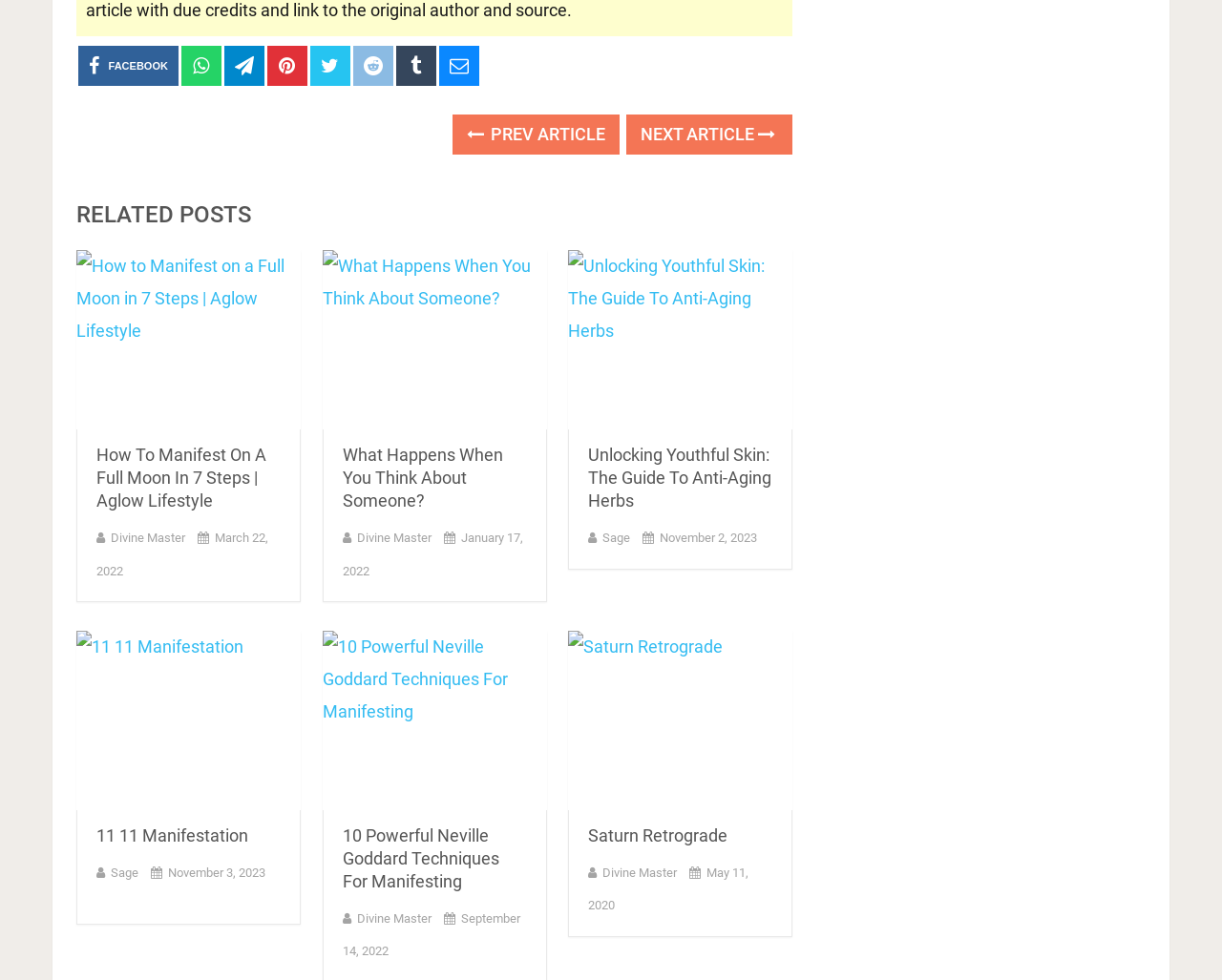Locate the bounding box coordinates of the element that needs to be clicked to carry out the instruction: "Go to the next article". The coordinates should be given as four float numbers ranging from 0 to 1, i.e., [left, top, right, bottom].

[0.513, 0.117, 0.649, 0.158]